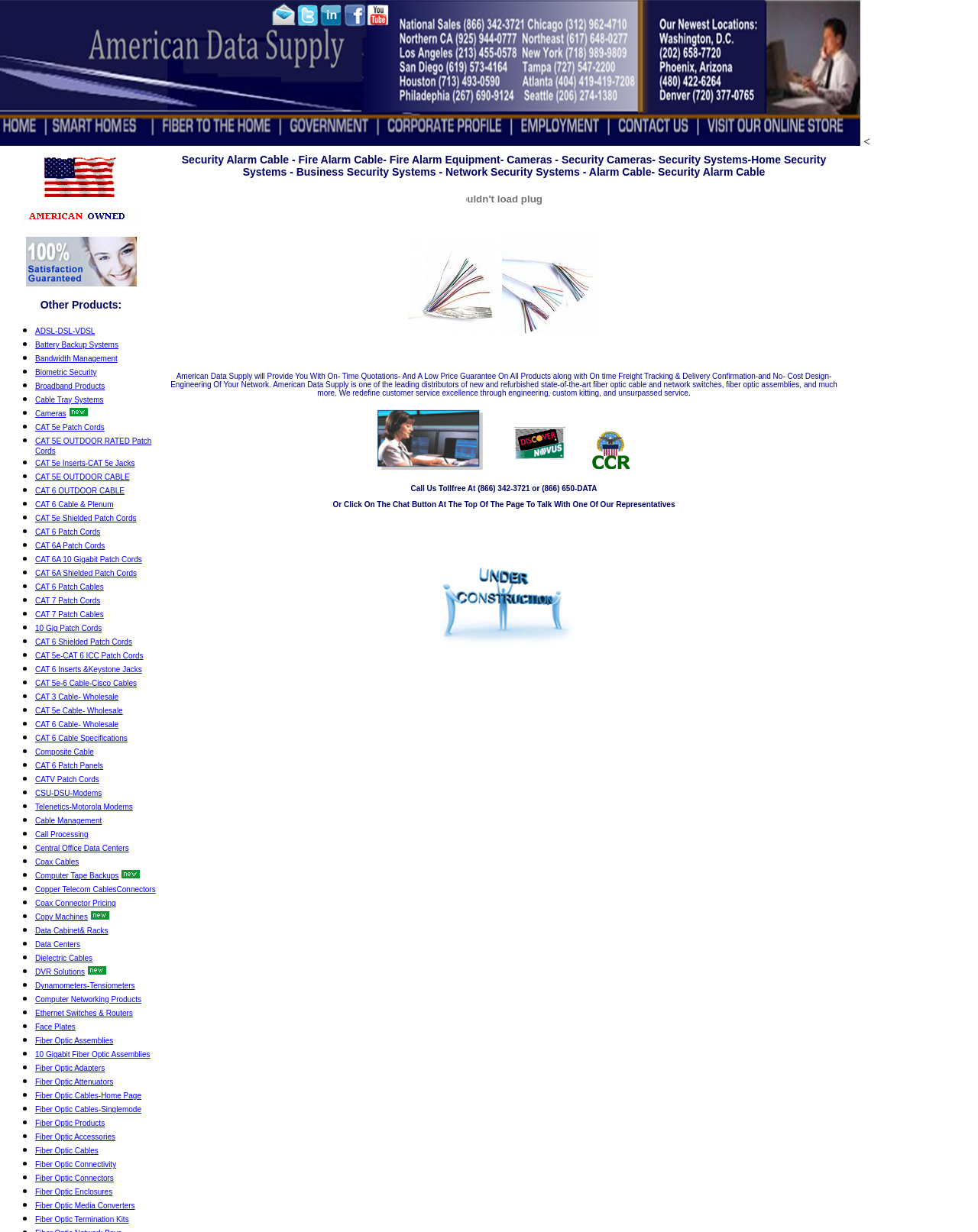How many types of cables are listed?
Respond with a short answer, either a single word or a phrase, based on the image.

Over 20